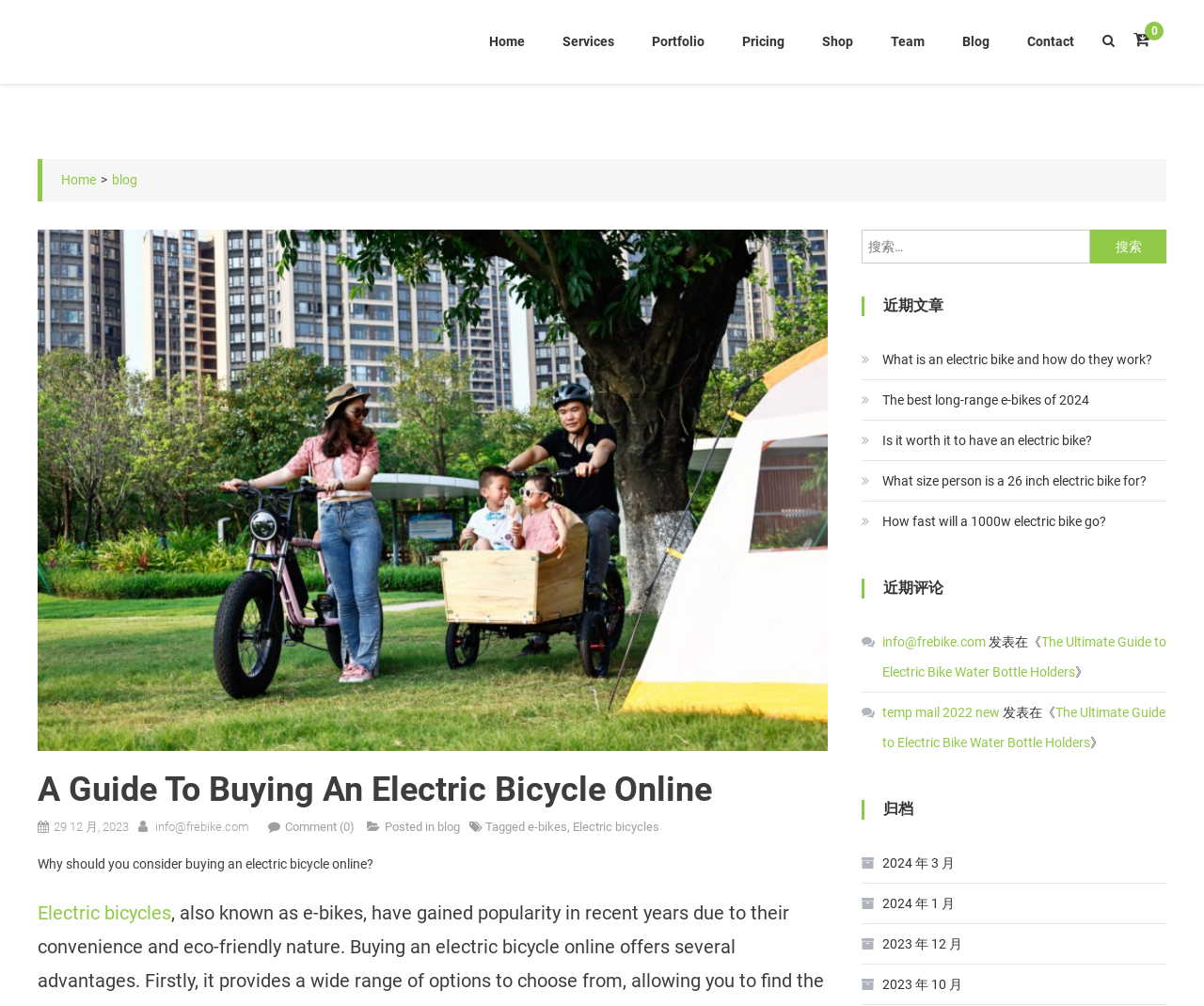Kindly determine the bounding box coordinates of the area that needs to be clicked to fulfill this instruction: "Learn more about our services".

None